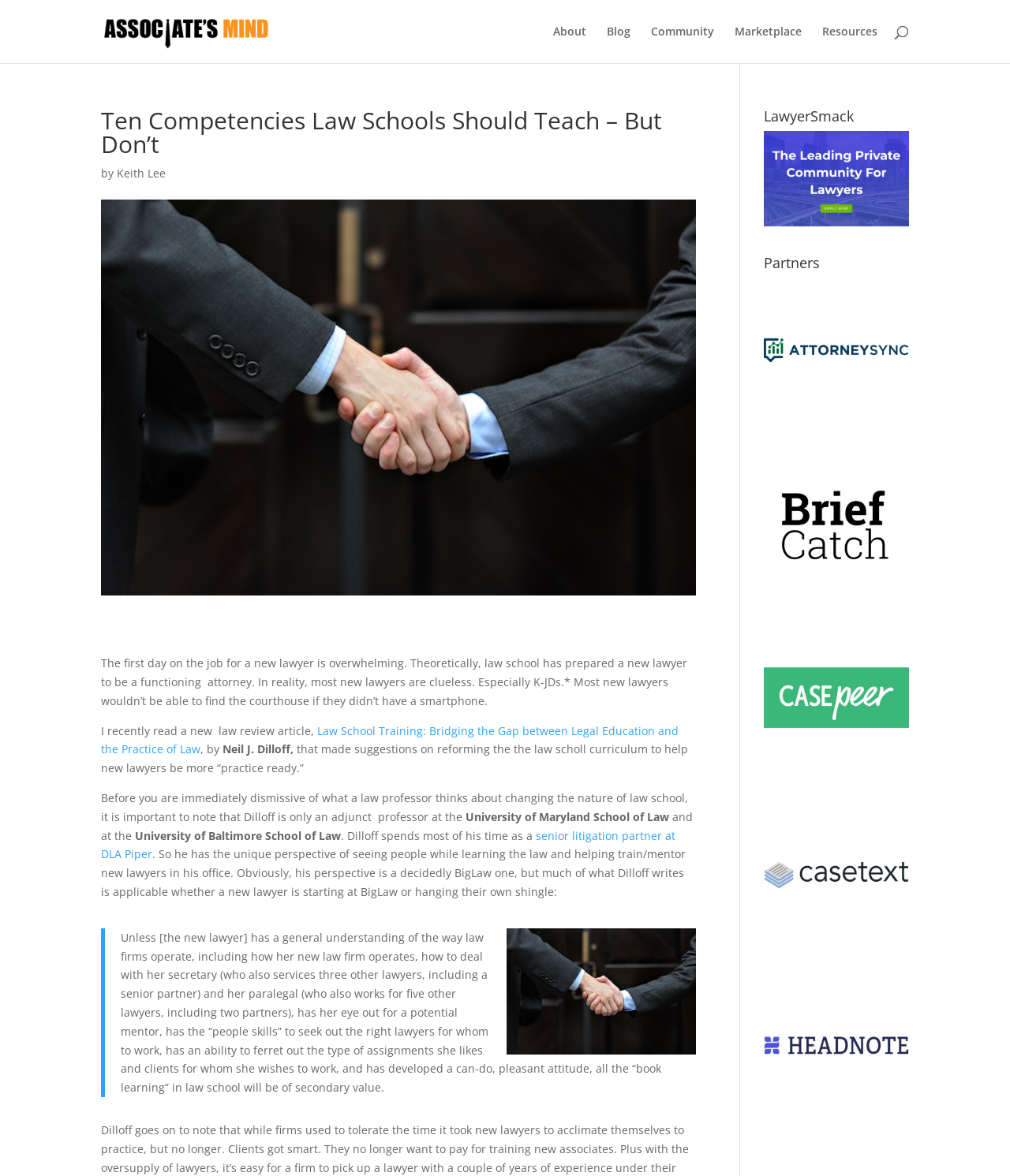Use a single word or phrase to answer the question:
What is the name of the law review article mentioned in the text?

Law School Training: Bridging the Gap between Legal Education and the Practice of Law